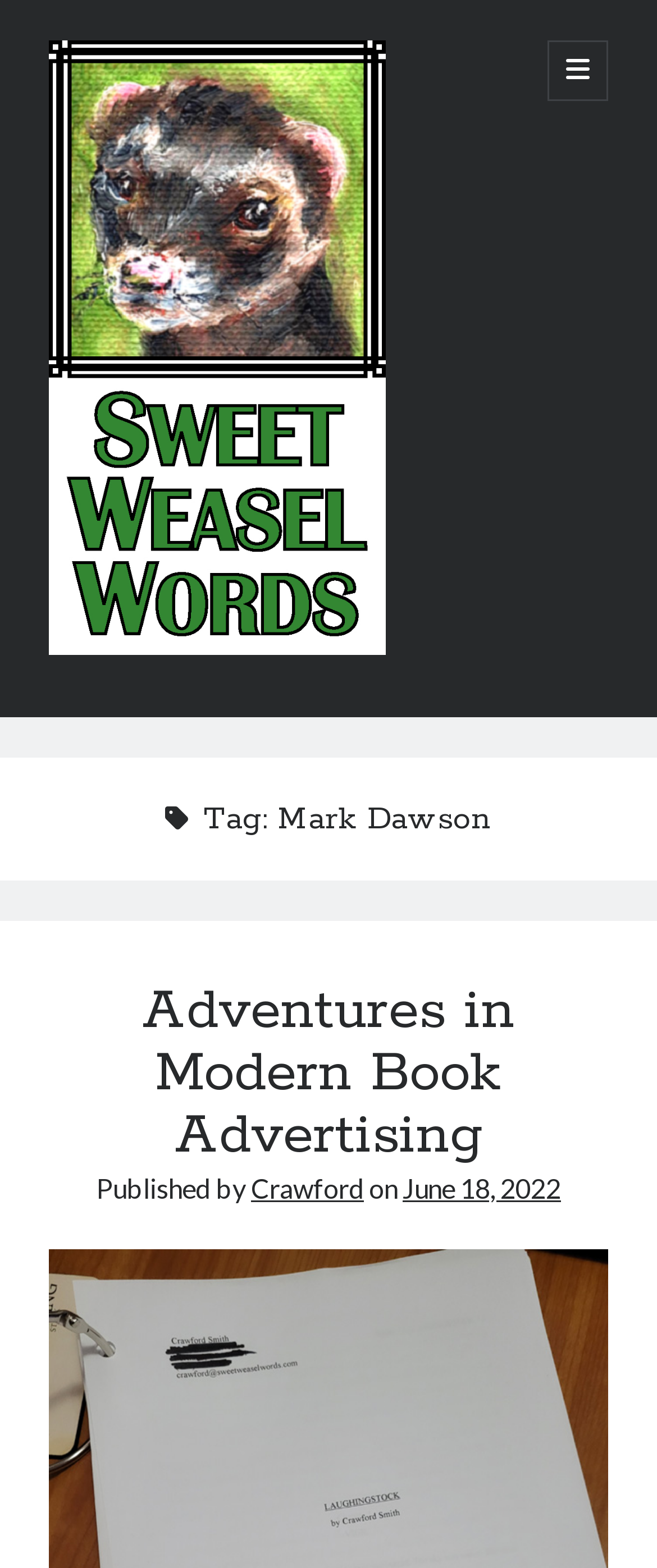Locate the bounding box coordinates of the area where you should click to accomplish the instruction: "Open primary menu".

[0.834, 0.026, 0.926, 0.064]